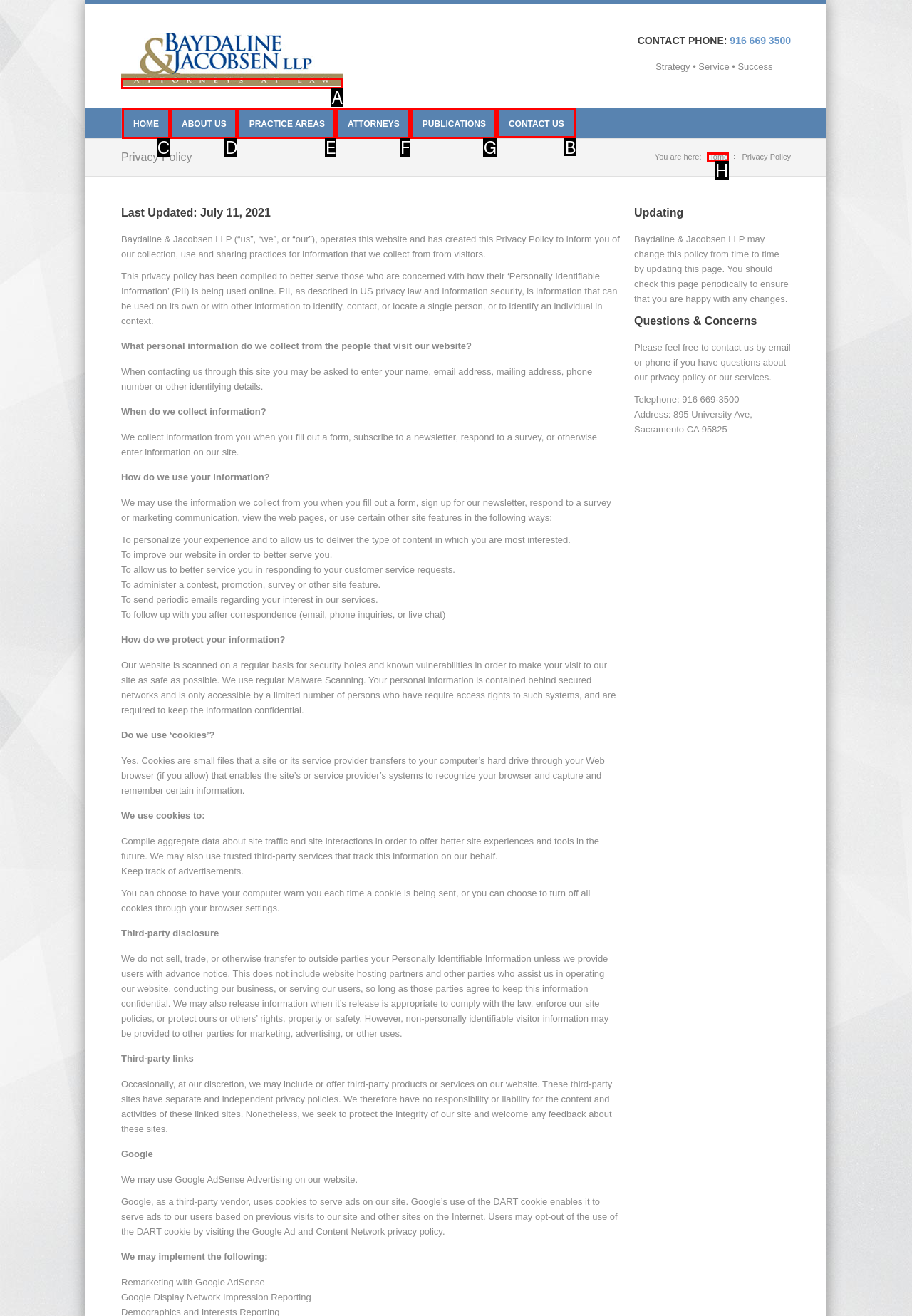Select the HTML element that should be clicked to accomplish the task: Click the 'CONTACT US' link Reply with the corresponding letter of the option.

B